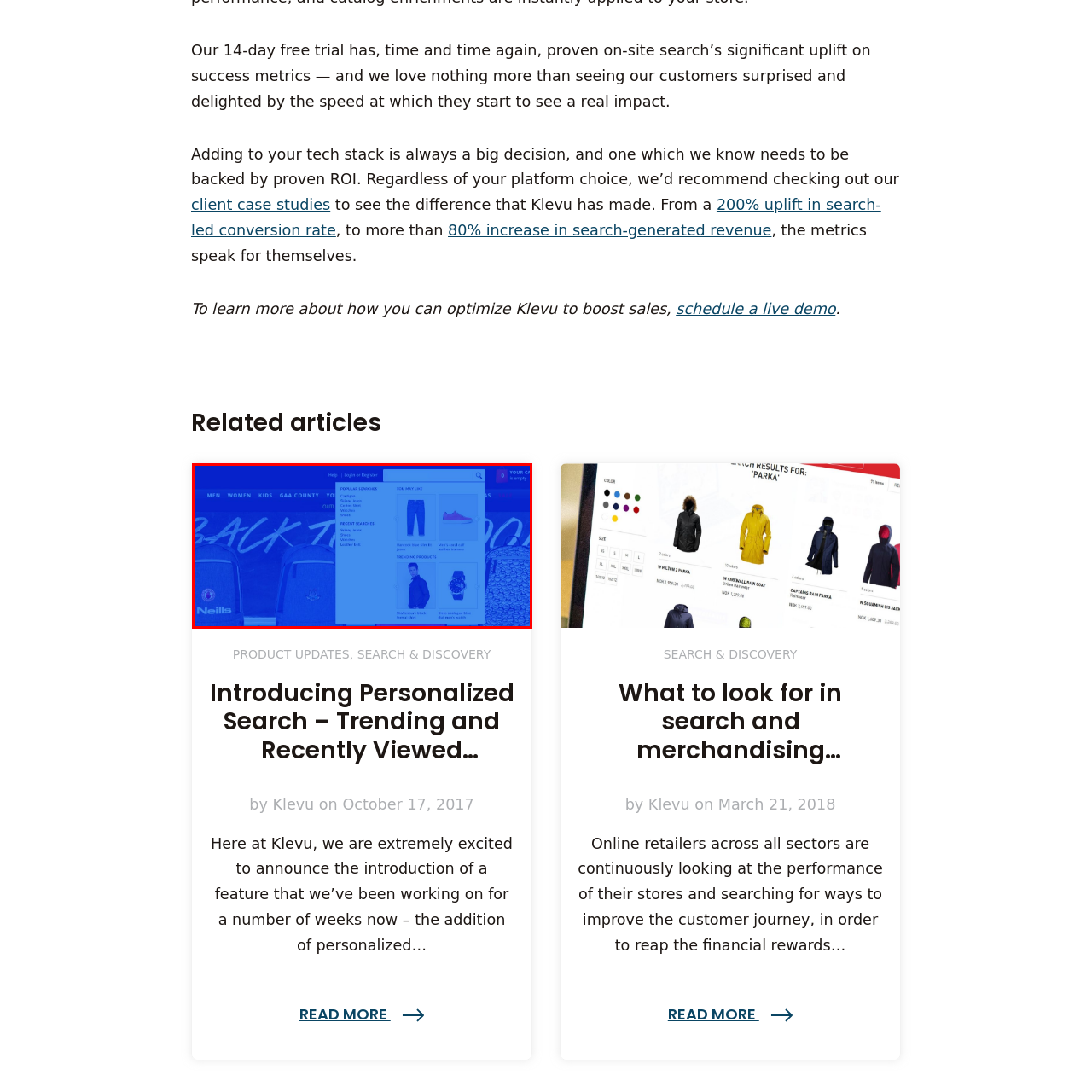Observe the image enclosed by the red border and respond to the subsequent question with a one-word or short phrase:
What is the purpose of the 'RECENT SEARCHES' section?

Provide quick access to prior searches